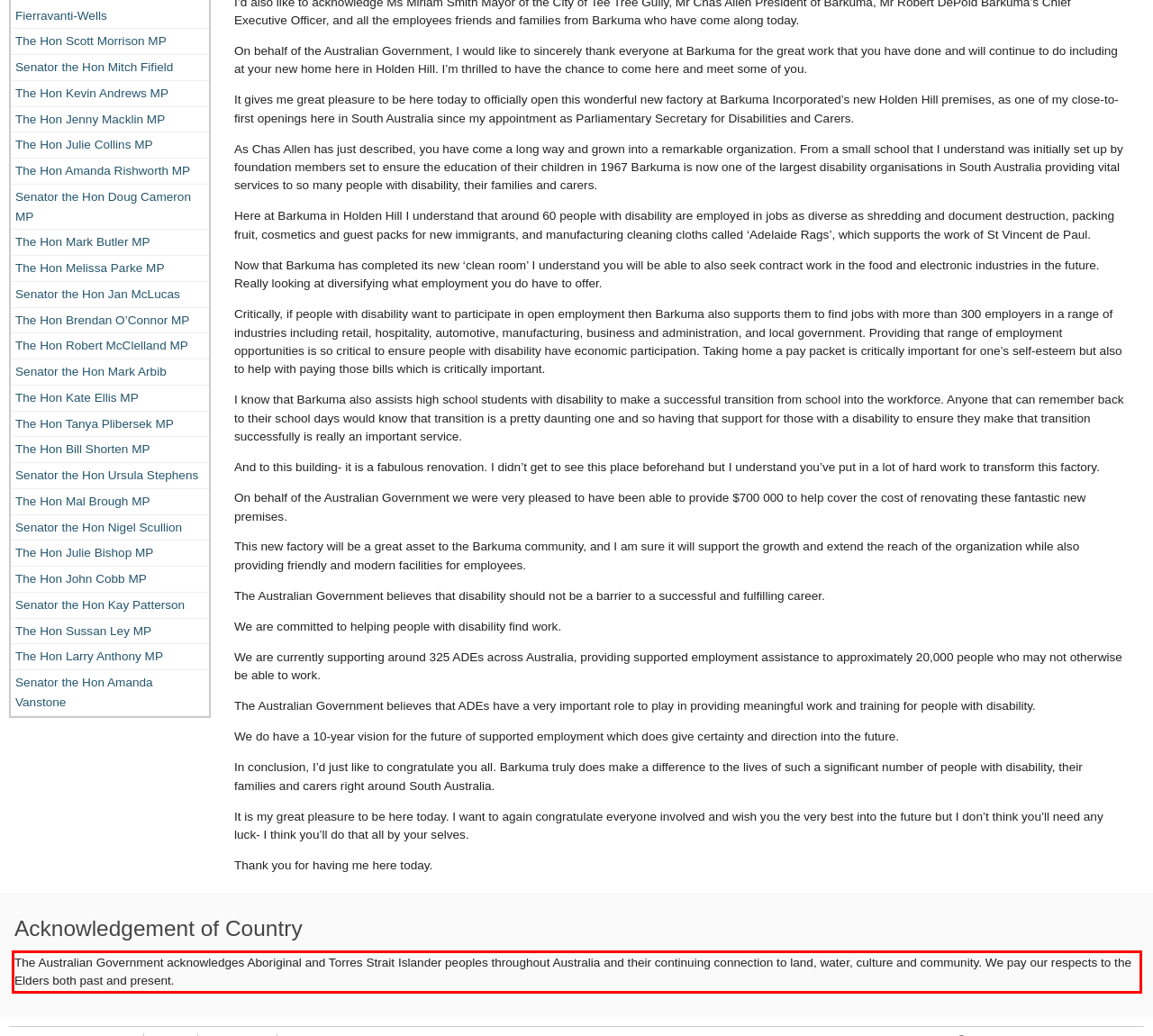You are provided with a webpage screenshot that includes a red rectangle bounding box. Extract the text content from within the bounding box using OCR.

The Australian Government acknowledges Aboriginal and Torres Strait Islander peoples throughout Australia and their continuing connection to land, water, culture and community. We pay our respects to the Elders both past and present.